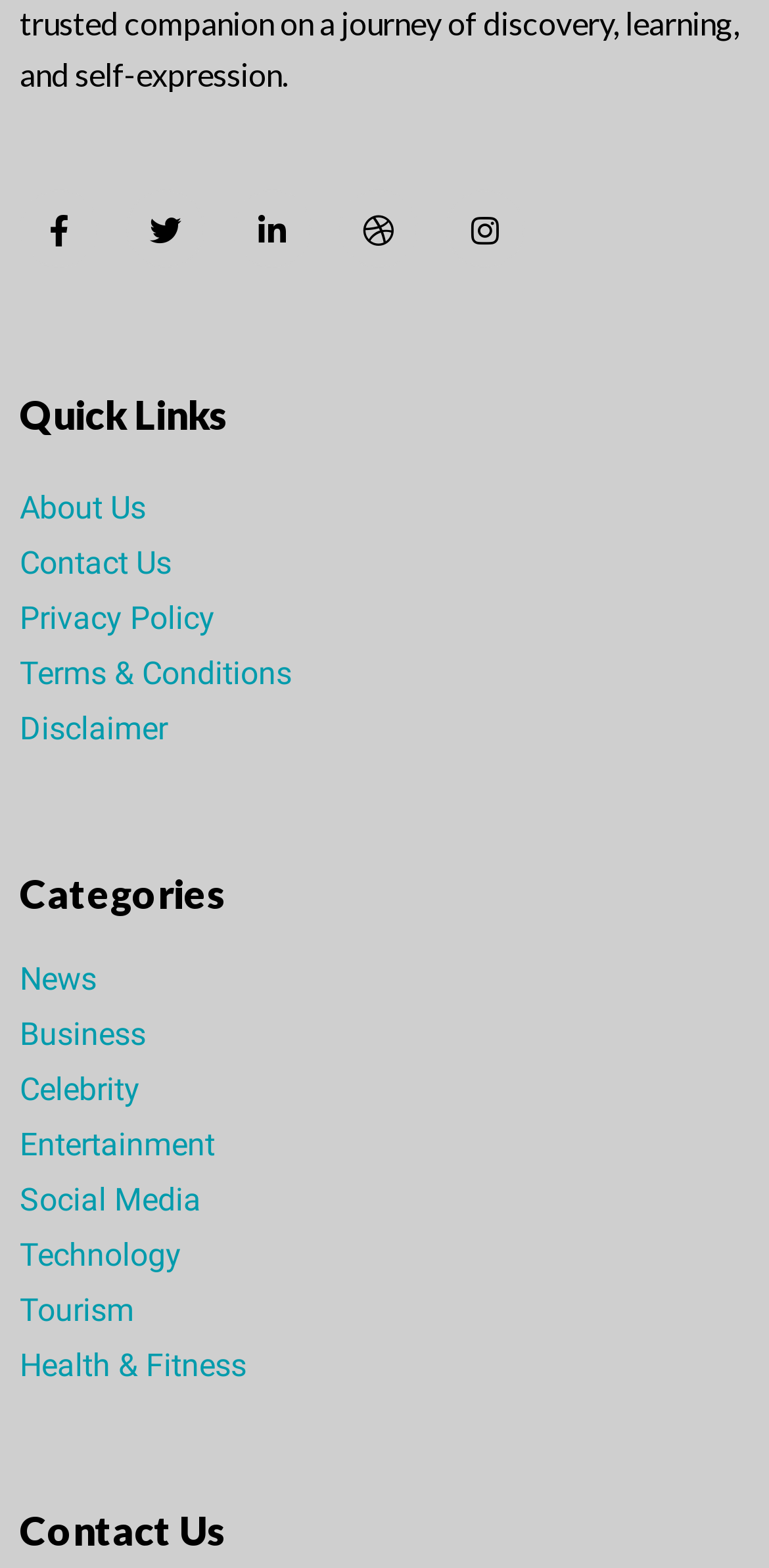Determine the bounding box for the UI element as described: "aria-label="dribbble"". The coordinates should be represented as four float numbers between 0 and 1, formatted as [left, top, right, bottom].

[0.441, 0.121, 0.544, 0.171]